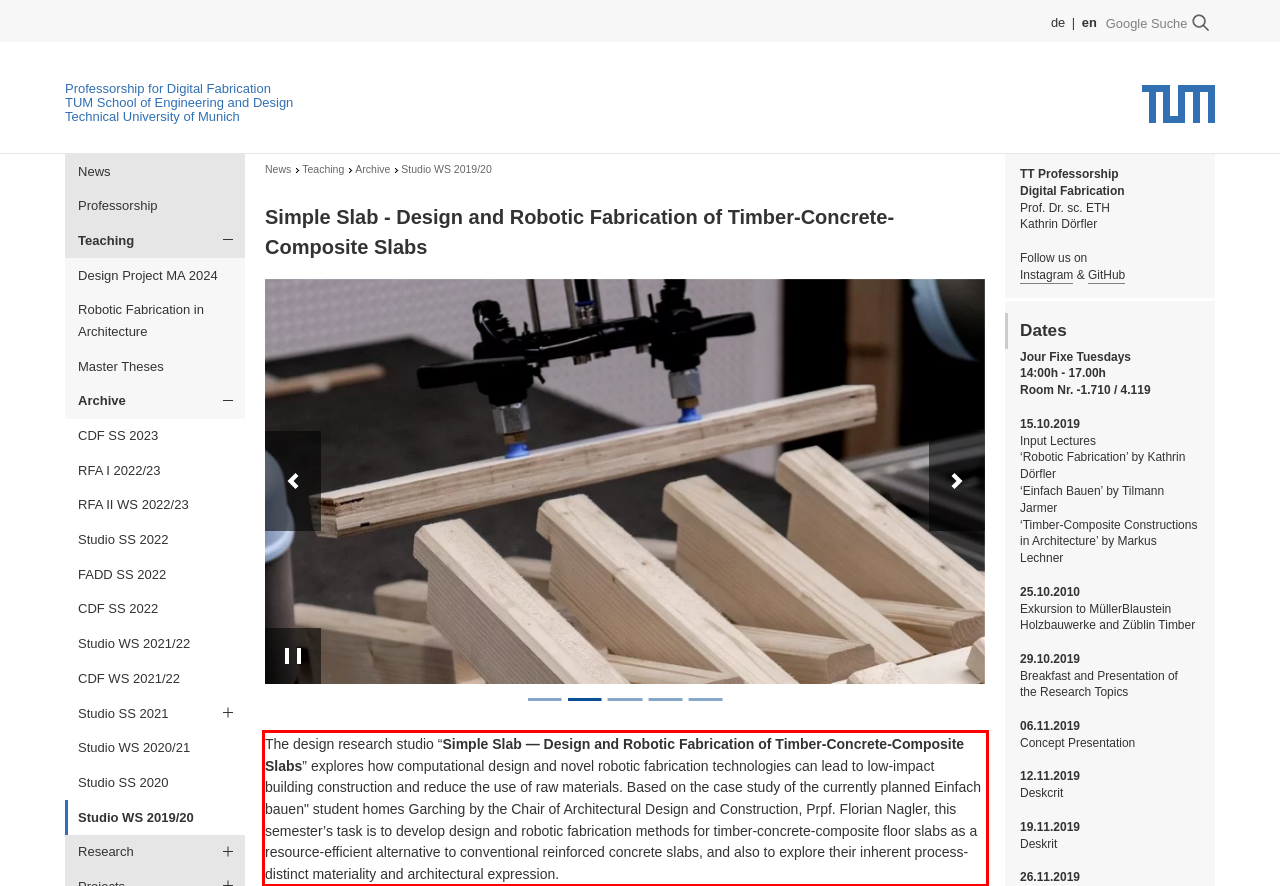Using the provided webpage screenshot, recognize the text content in the area marked by the red bounding box.

The design research studio “Simple Slab ― Design and Robotic Fabrication of Timber-Concrete-Composite Slabs” explores how computational design and novel robotic fabrication technologies can lead to low-impact building construction and reduce the use of raw materials. Based on the case study of the currently planned Einfach bauen" student homes Garching by the Chair of Architectural Design and Construction, Prpf. Florian Nagler, this semester’s task is to develop design and robotic fabrication methods for timber-concrete-composite floor slabs as a resource-efficient alternative to conventional reinforced concrete slabs, and also to explore their inherent process-distinct materiality and architectural expression.